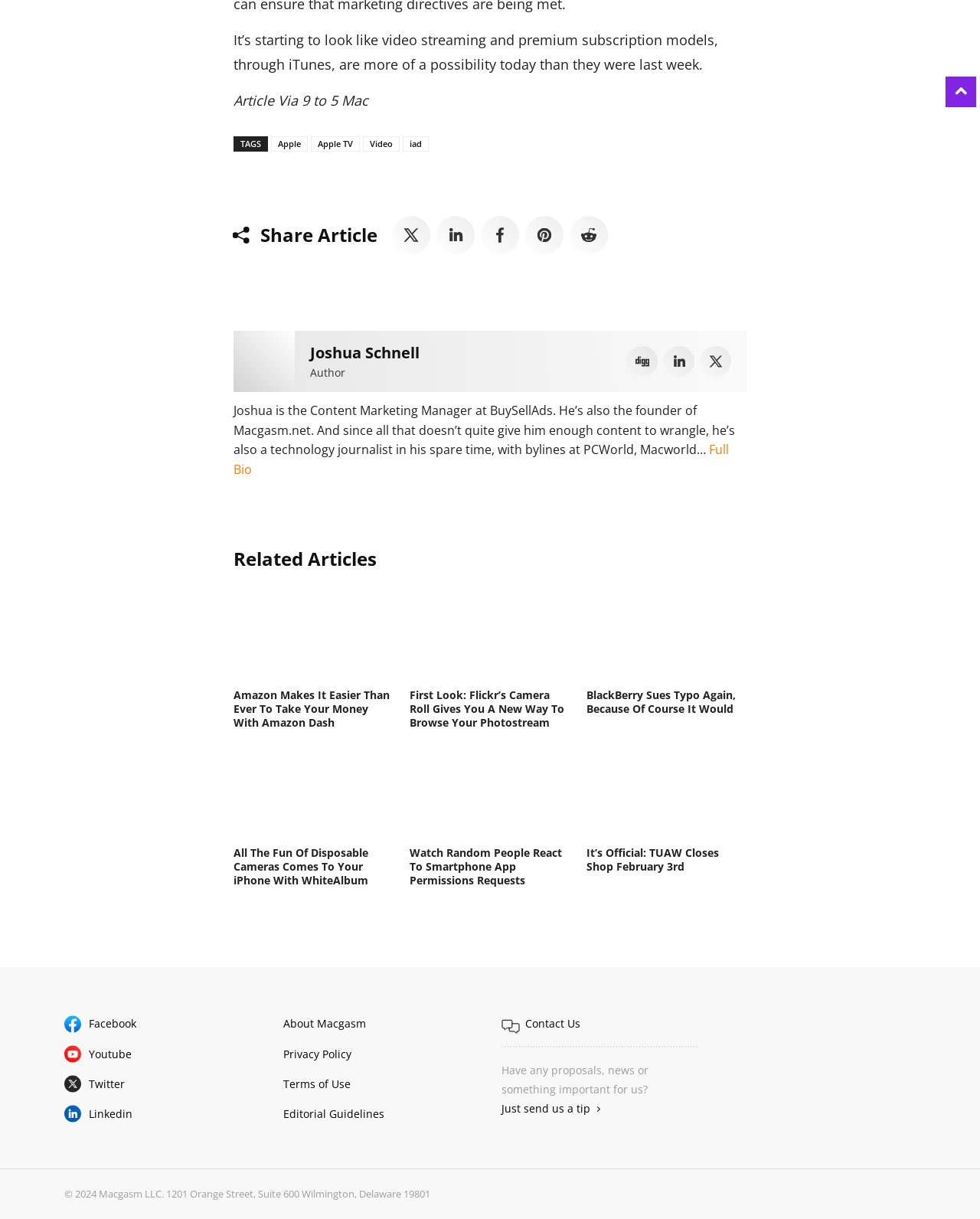Given the element description: "Apple TV", predict the bounding box coordinates of this UI element. The coordinates must be four float numbers between 0 and 1, given as [left, top, right, bottom].

[0.317, 0.112, 0.367, 0.124]